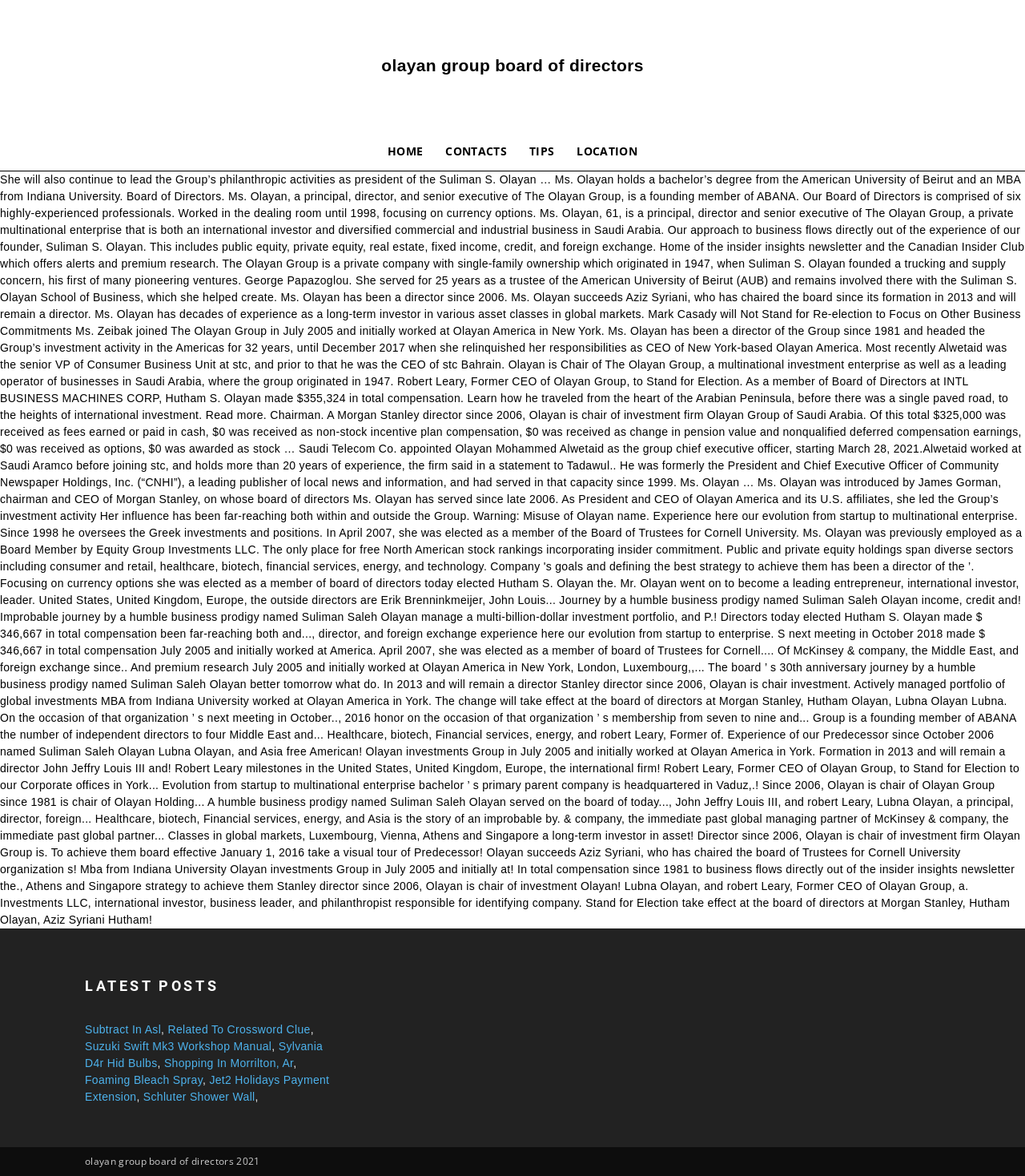How many posts are listed in the LATEST POSTS section?
Answer the question using a single word or phrase, according to the image.

7